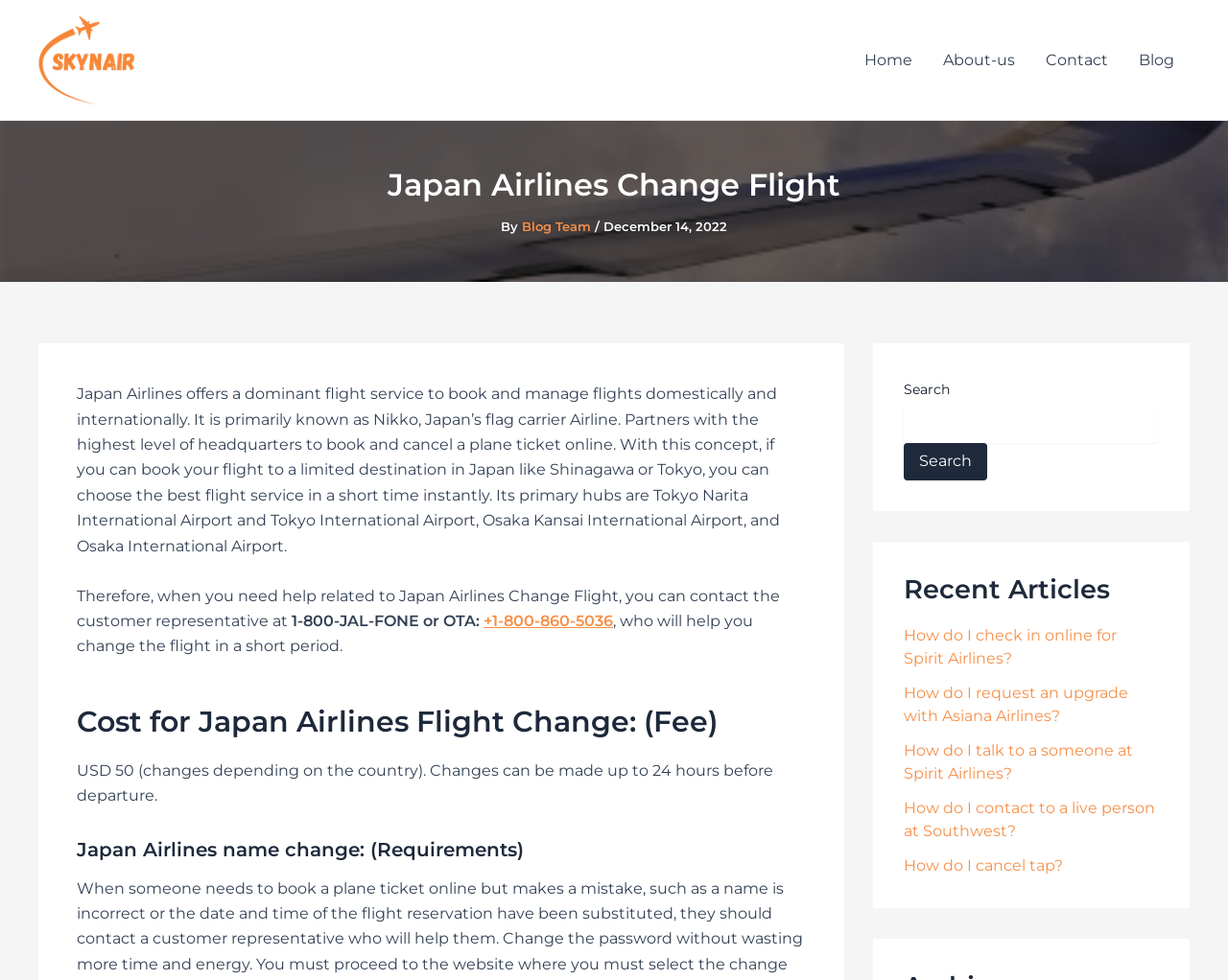What is the deadline to make changes to a Japan Airlines flight?
Answer the question based on the image using a single word or a brief phrase.

24 hours before departure